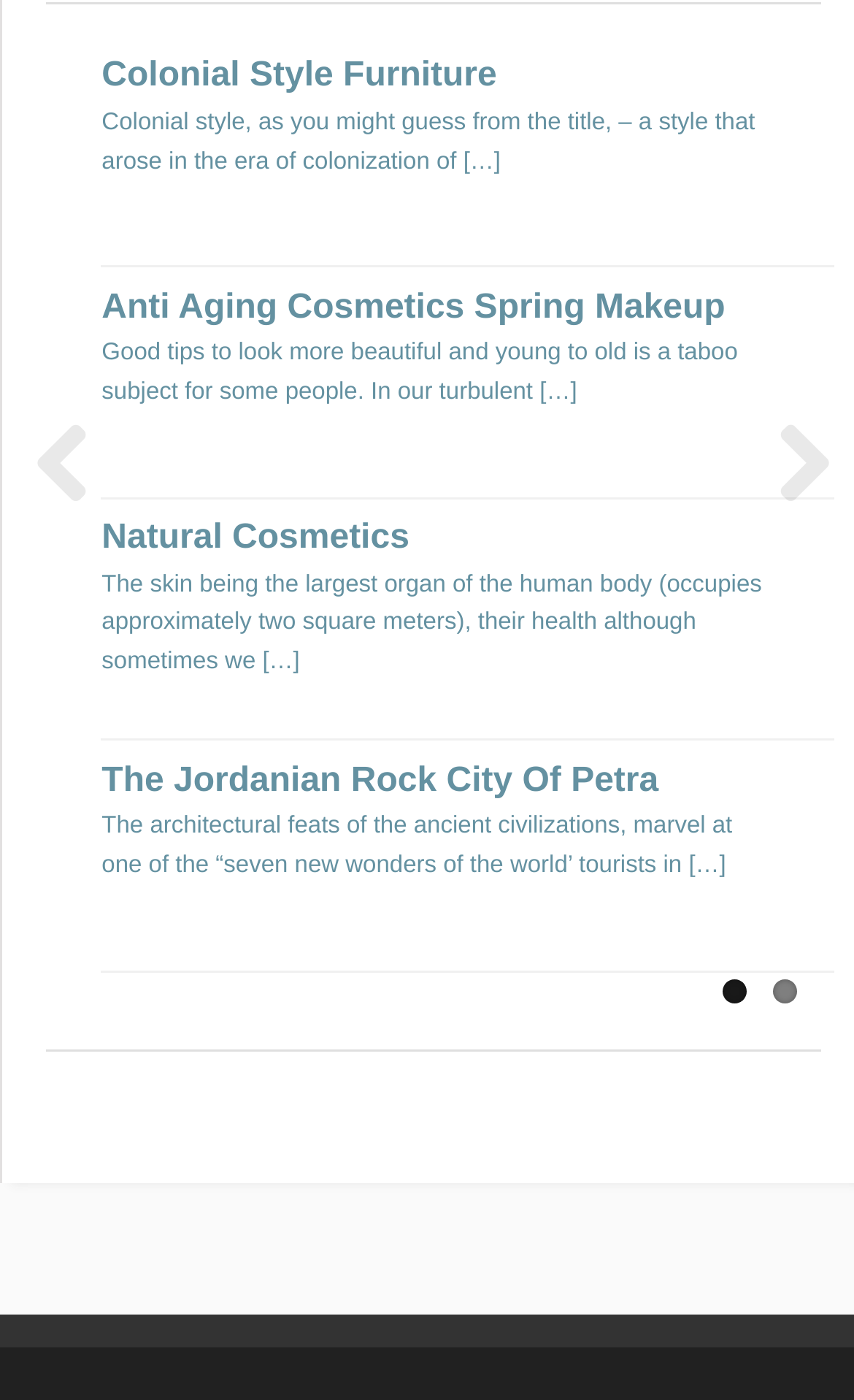Determine the bounding box coordinates of the area to click in order to meet this instruction: "Click on 'Colonial Style Furniture'".

[0.119, 0.041, 0.582, 0.068]